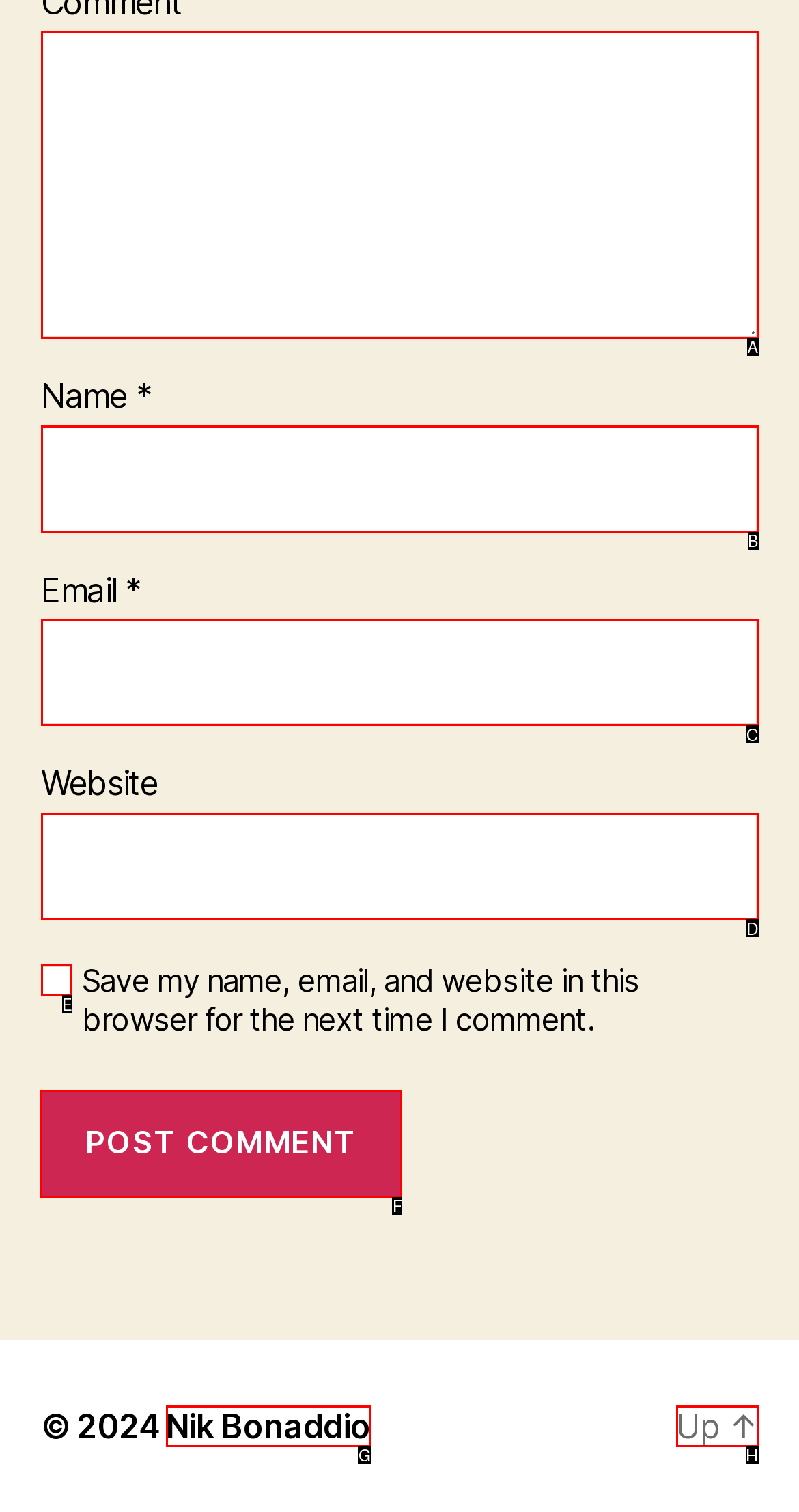Choose the letter of the UI element necessary for this task: Click the post comment button
Answer with the correct letter.

F